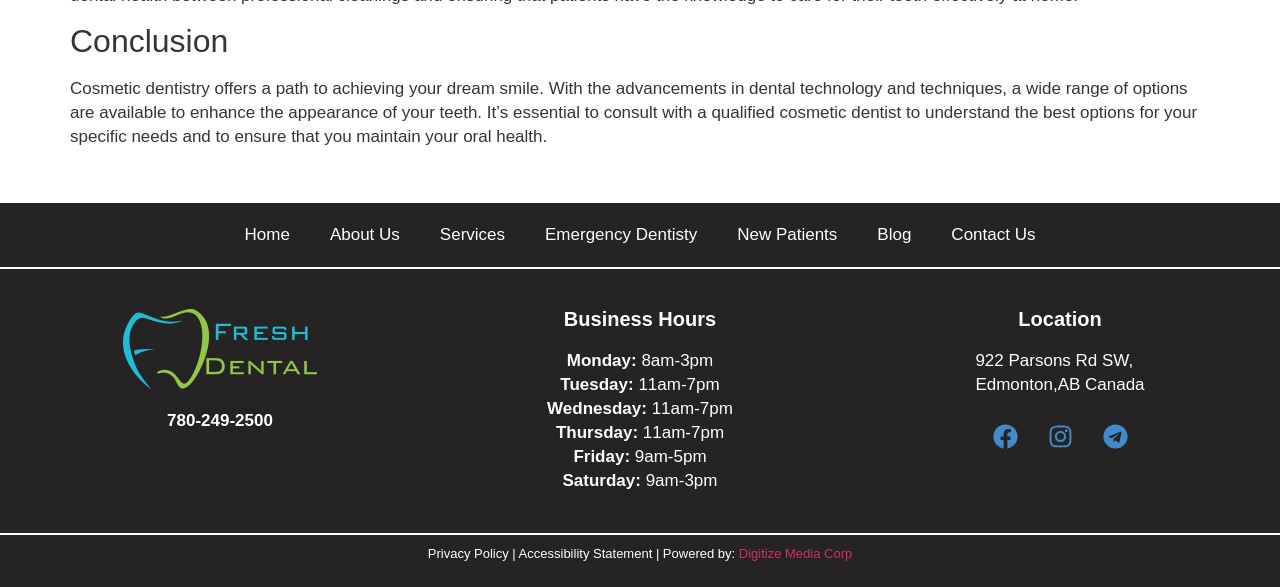Specify the bounding box coordinates of the element's region that should be clicked to achieve the following instruction: "Click the 'Home' link". The bounding box coordinates consist of four float numbers between 0 and 1, in the format [left, top, right, bottom].

[0.191, 0.38, 0.226, 0.421]